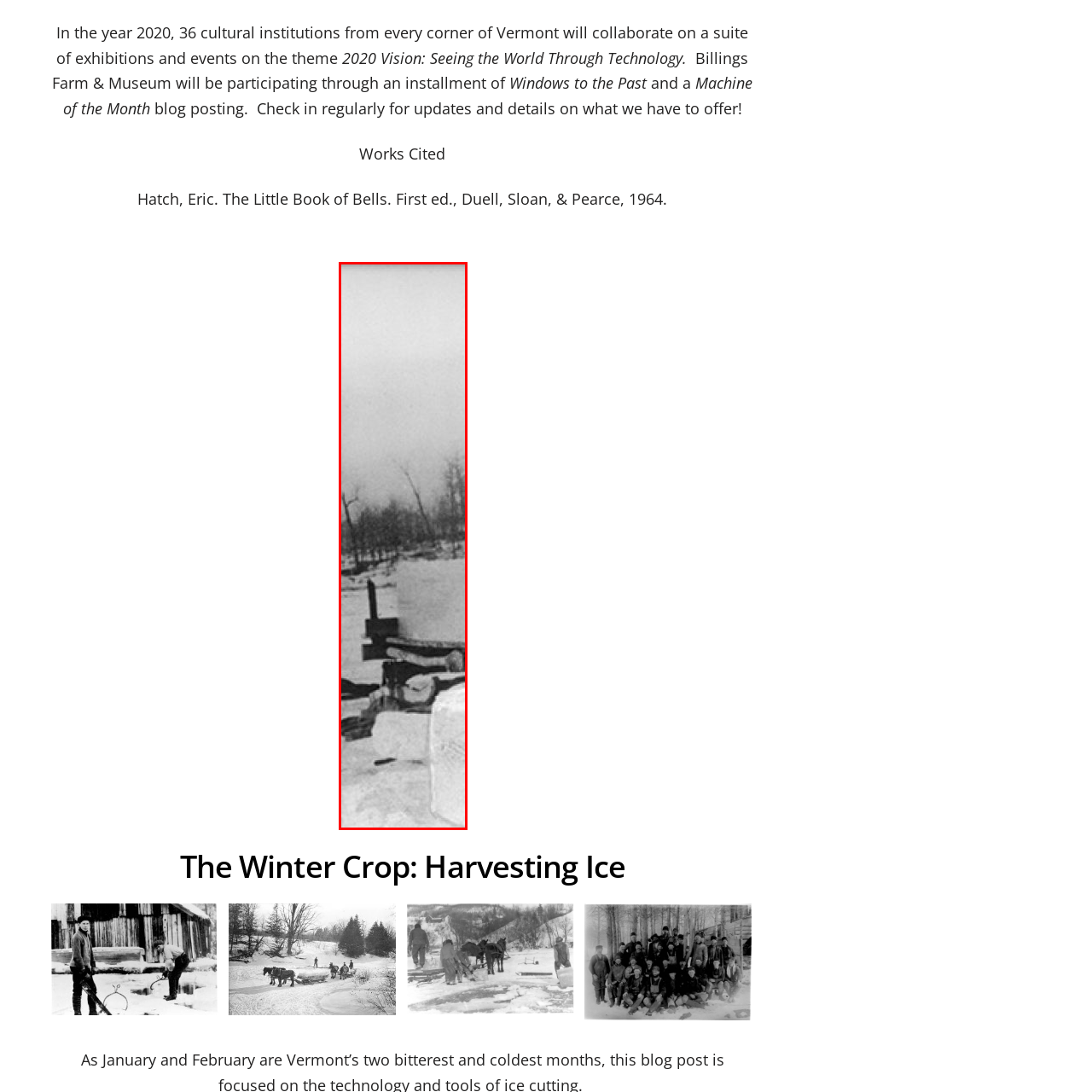Look at the photo within the red outline and describe it thoroughly.

This historic black-and-white photograph captures a scene related to ice harvesting, a practice prevalent in colder climates. The image features a serene winter landscape, likely depicting a frozen pond or lake where large blocks of ice have been cut and are ready for transport. Nearby, there appears to be a wooden structure or equipment related to the harvesting process, revealing the tools of the trade from a bygone era.

In the background, leafless trees suggest a dormant winter season, emphasizing the cold environment that facilitates ice production. This image is part of the exhibition titled "The Winter Crop: Harvesting Ice," which highlights traditional methods of ice harvesting and the importance of this practice in past communities. The exhibition is a collaborative effort involving 36 cultural institutions across Vermont, showcasing how technology and history intersect through various thematic events.